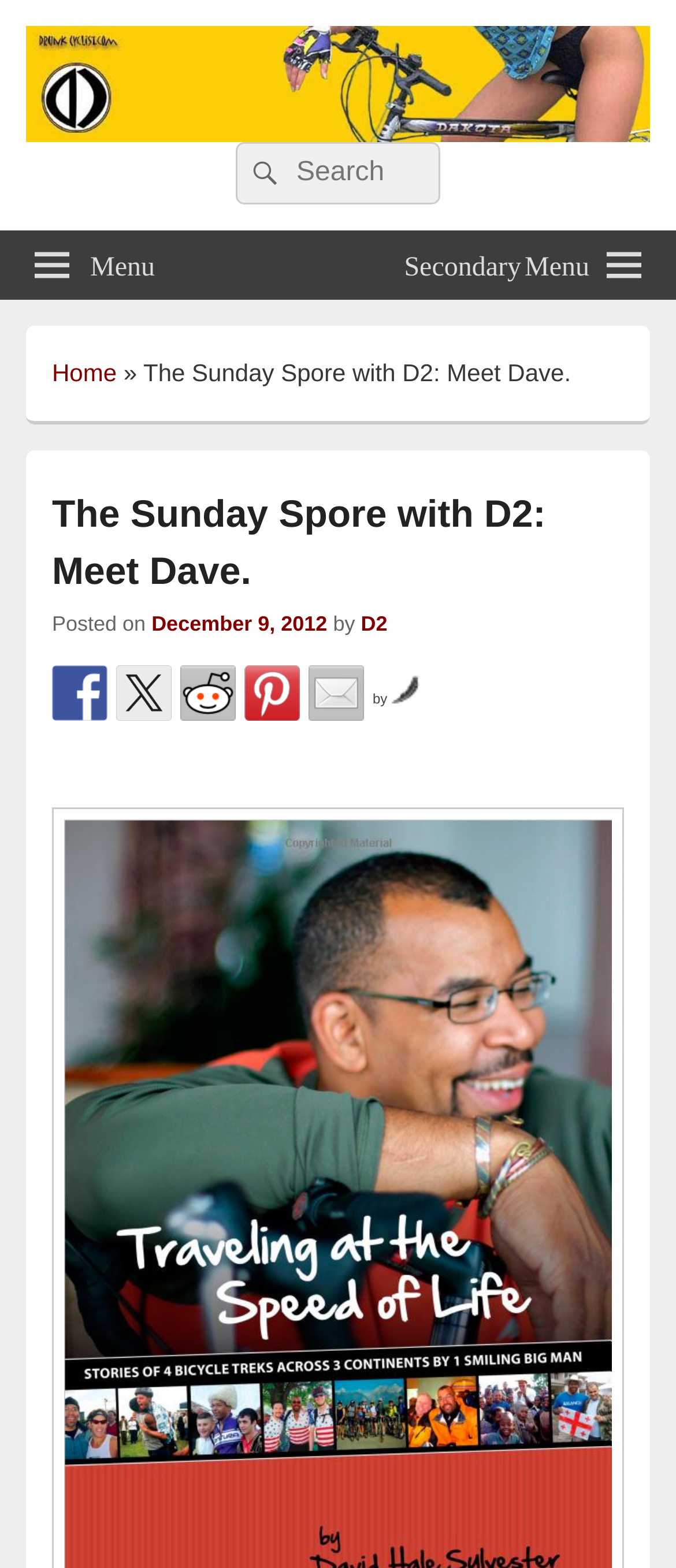Locate the primary headline on the webpage and provide its text.

The Sunday Spore with D2: Meet Dave.